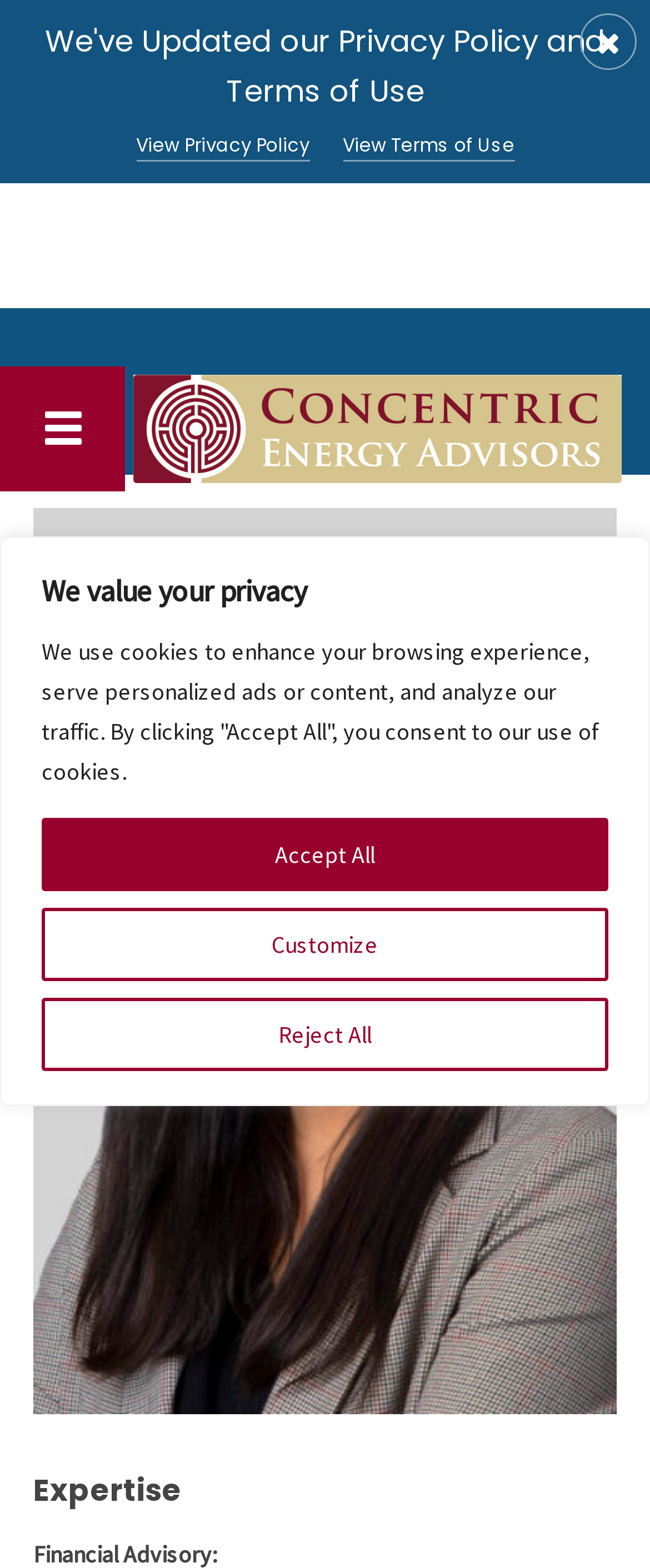Use one word or a short phrase to answer the question provided: 
What is the section below the person's image about?

Expertise